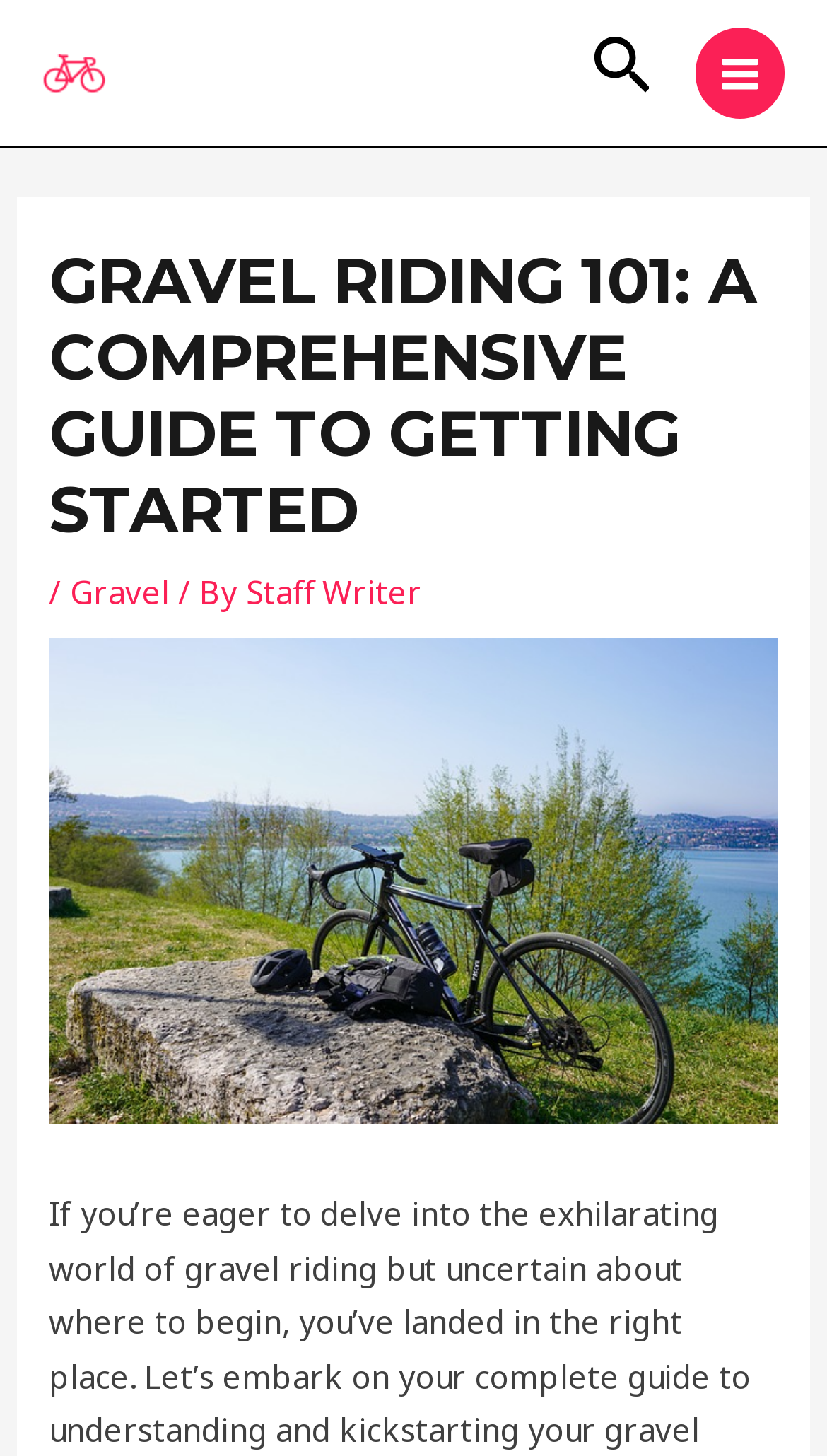Given the element description Main Menu, predict the bounding box coordinates for the UI element in the webpage screenshot. The format should be (top-left x, top-left y, bottom-right x, bottom-right y), and the values should be between 0 and 1.

[0.84, 0.019, 0.949, 0.081]